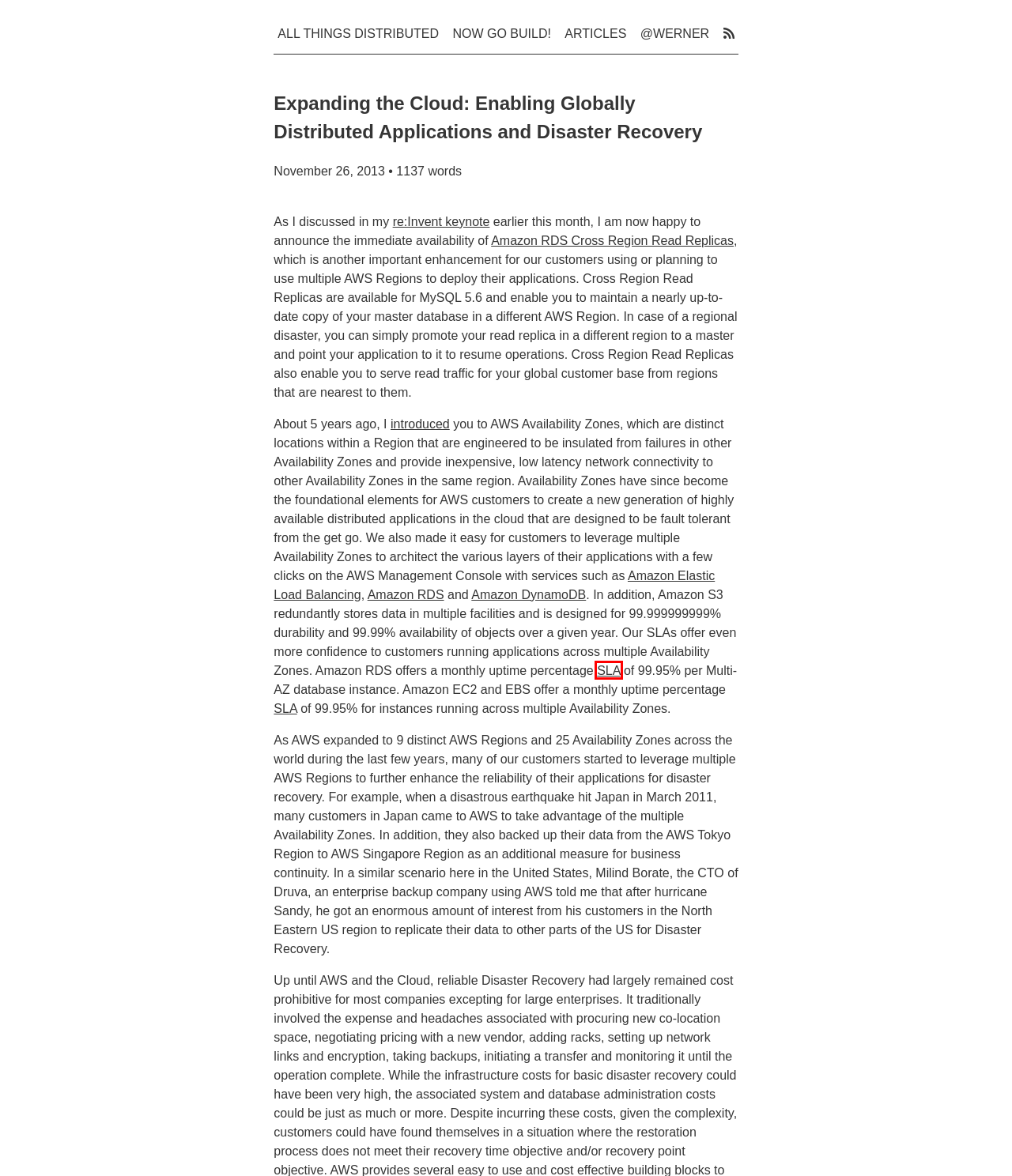Consider the screenshot of a webpage with a red bounding box around an element. Select the webpage description that best corresponds to the new page after clicking the element inside the red bounding box. Here are the candidates:
A. Working with Amazon RDS event notification - Amazon Relational Database Service
B. Amazon RDS SLA
C. Fast NoSQL Key-Value Database – Amazon DynamoDB – Amazon Web Services
D. All Things Distributed
E. Hosted MySQL - Amazon RDS for MySQL - AWS
F. On the Road to Highly Available EC2 Applications | All Things Distributed
G. Load Balancer - Elastic Load Balancing (ELB) - AWS
H. Managed SQL Database - Amazon Relational Database Service (RDS) - AWS

B